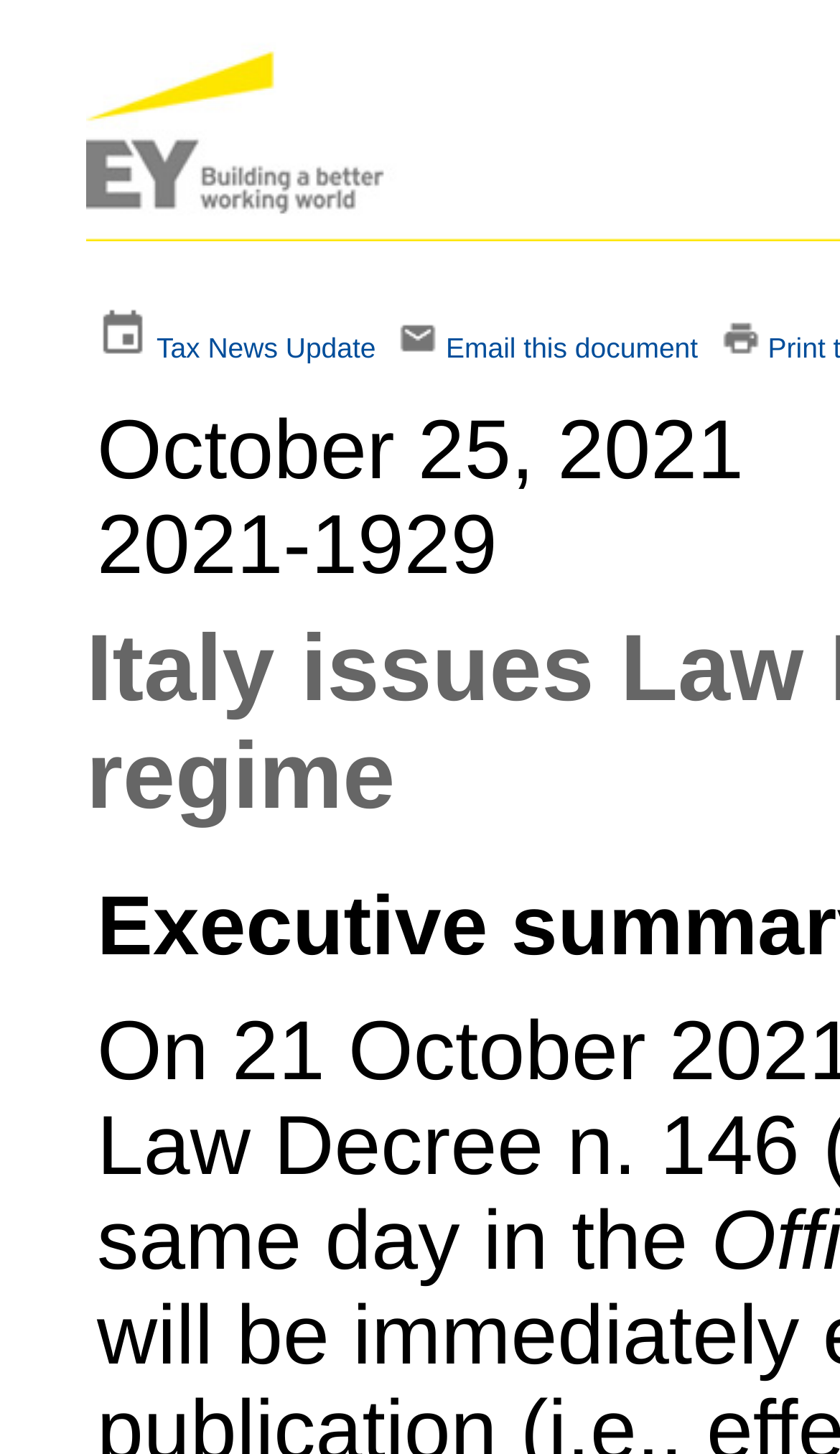Reply to the question below using a single word or brief phrase:
What is the purpose of the link 'Email this document'?

To email the document